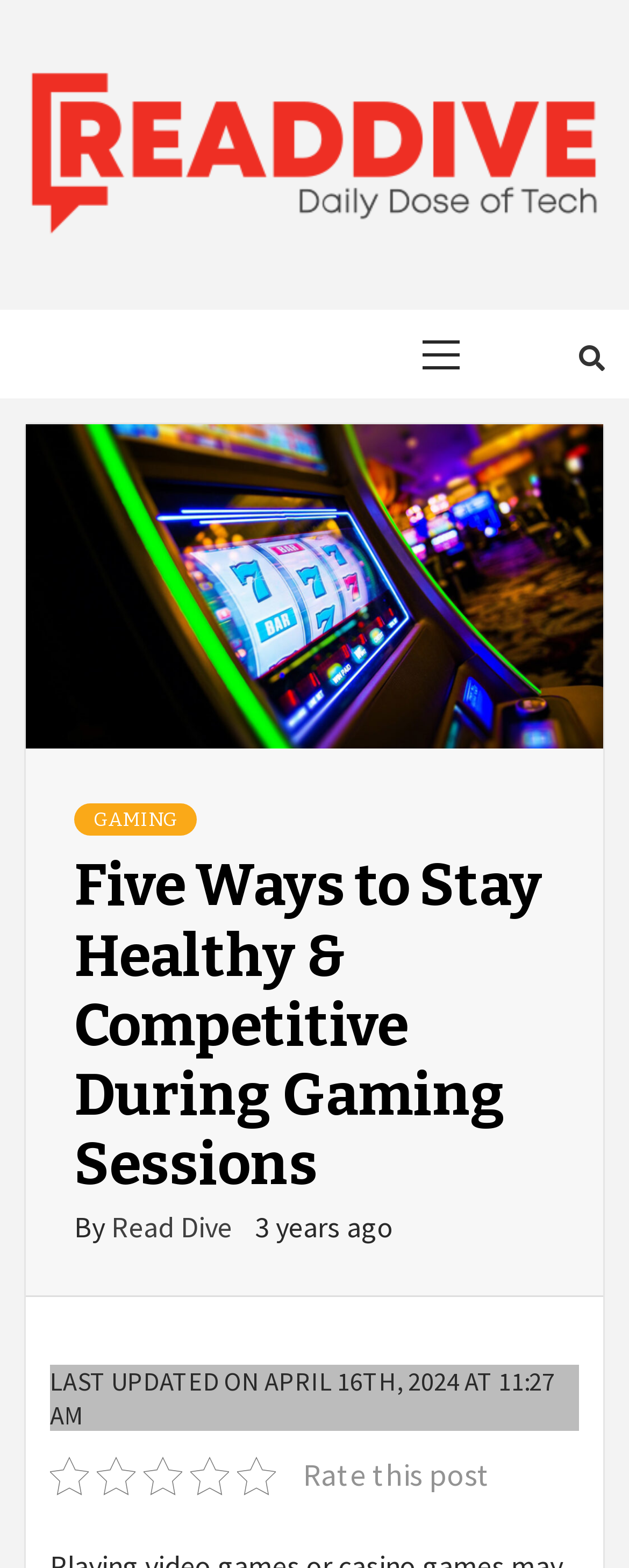What is the category of the article?
Give a comprehensive and detailed explanation for the question.

The category of the article can be determined by looking at the link 'GAMING' which is displayed in the header section of the webpage, indicating that the article belongs to the GAMING category.